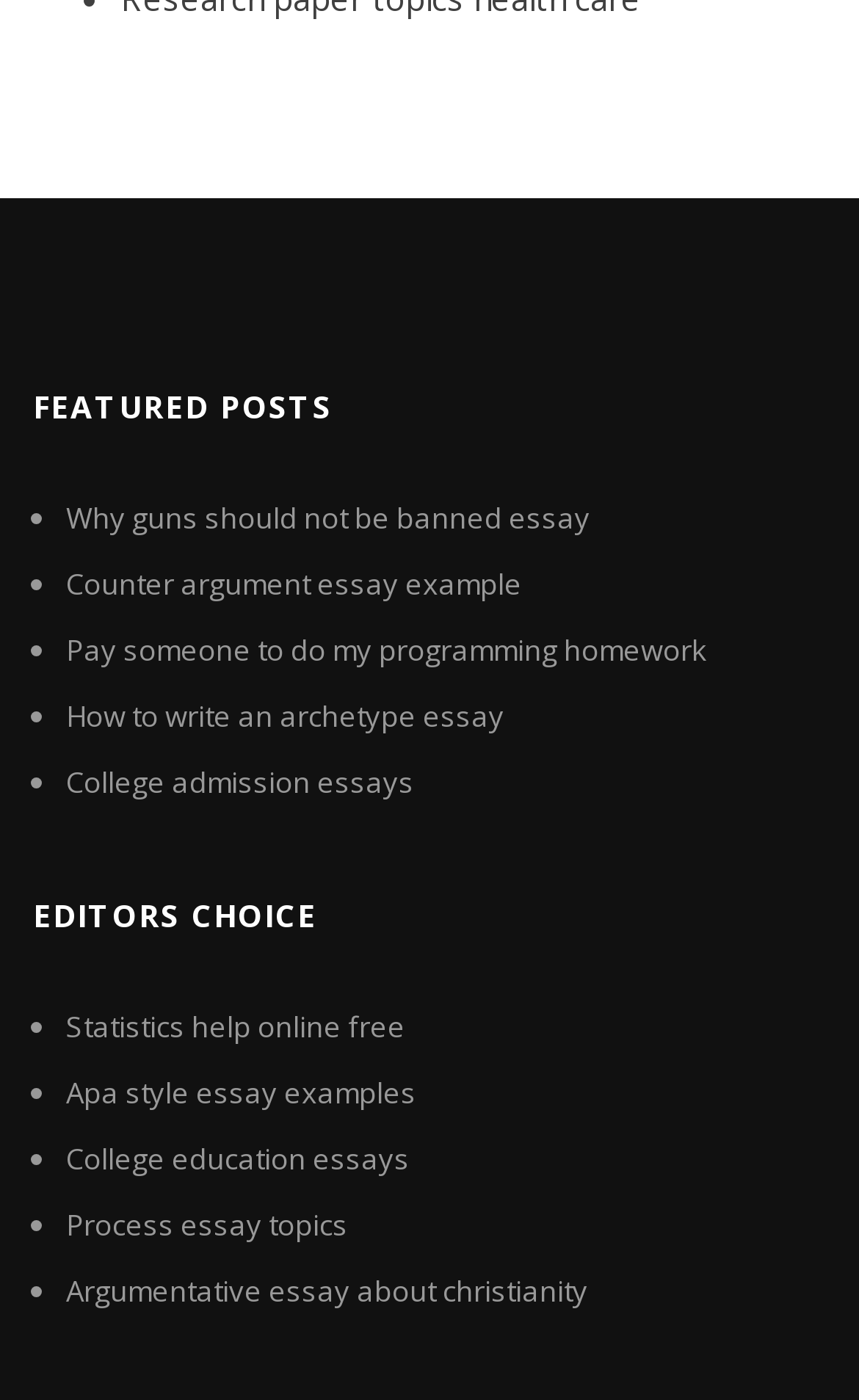Find the bounding box coordinates for the area that must be clicked to perform this action: "Check argumentative essay about christianity".

[0.077, 0.908, 0.685, 0.936]